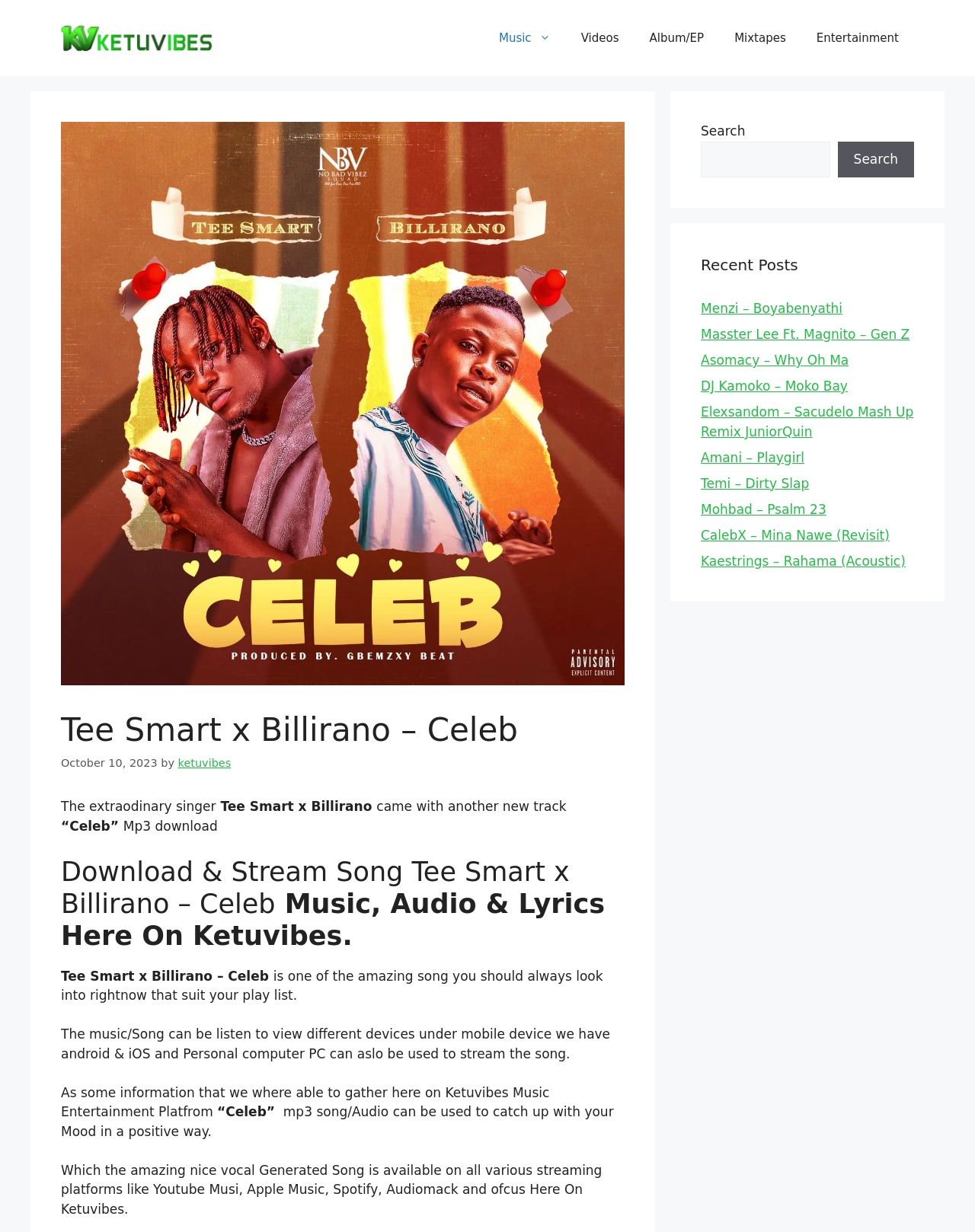Analyze the image and provide a detailed answer to the question: How many recent posts are listed?

In the complementary section of the webpage, there is a heading 'Recent Posts' followed by a list of links to different songs. By counting the number of links, we can find that there are 12 recent posts listed.